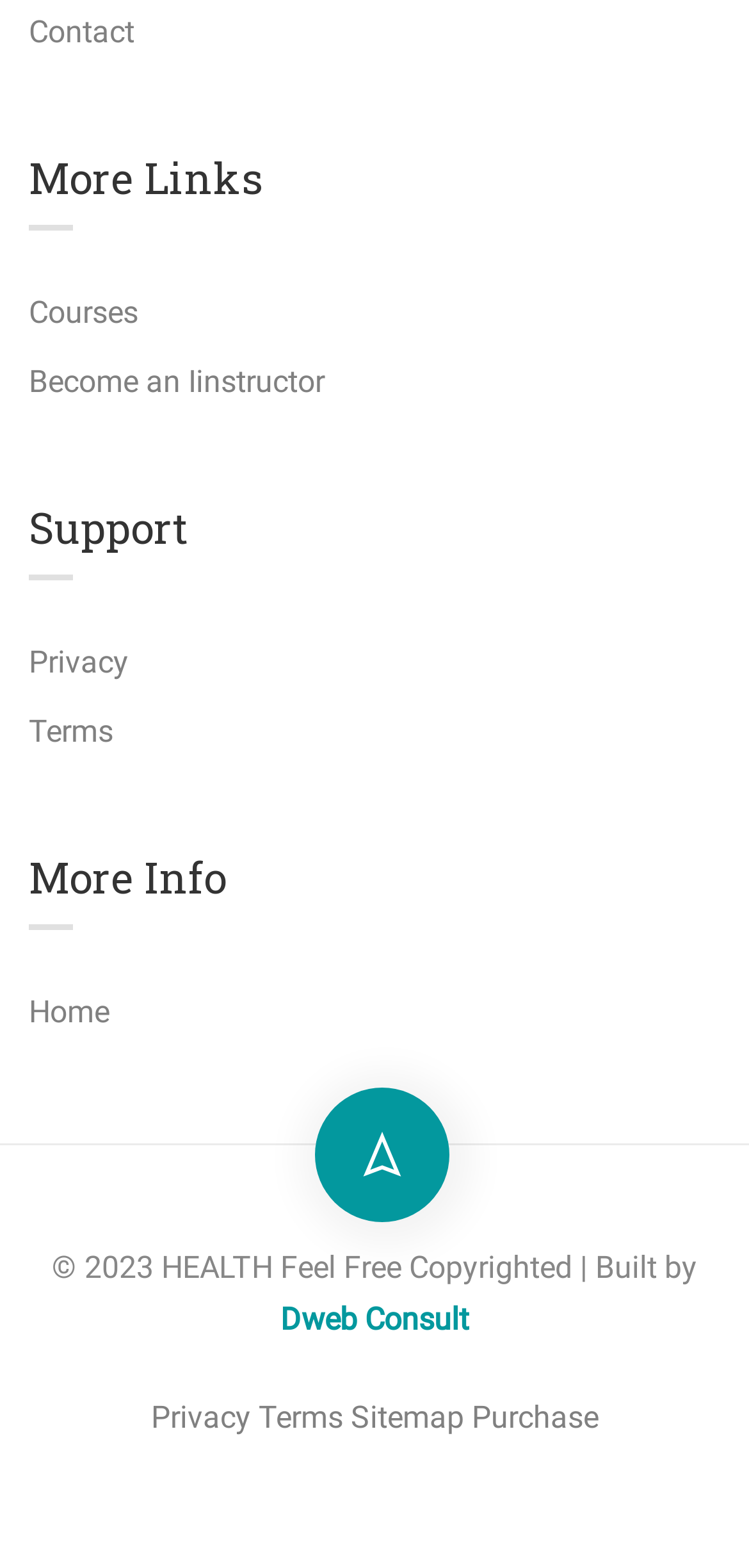Respond with a single word or phrase to the following question: What is the copyright year mentioned at the bottom of the webpage?

2023